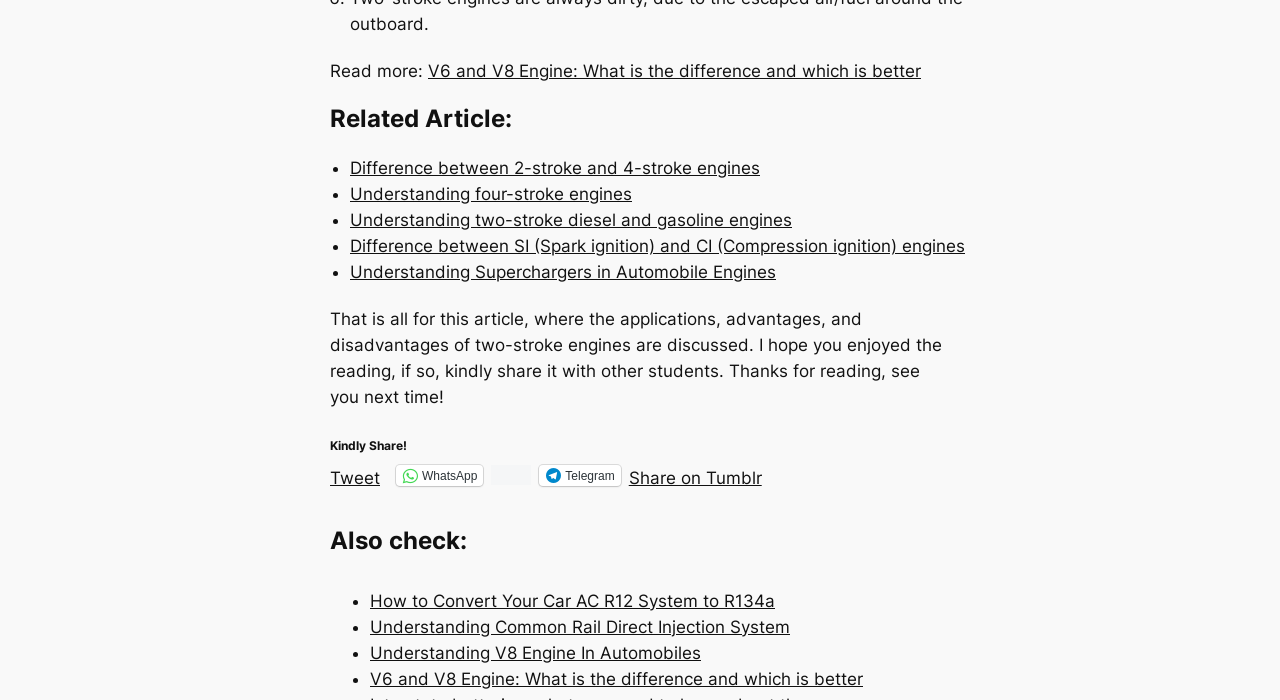Find and provide the bounding box coordinates for the UI element described with: "16" x 16" flat mount".

None